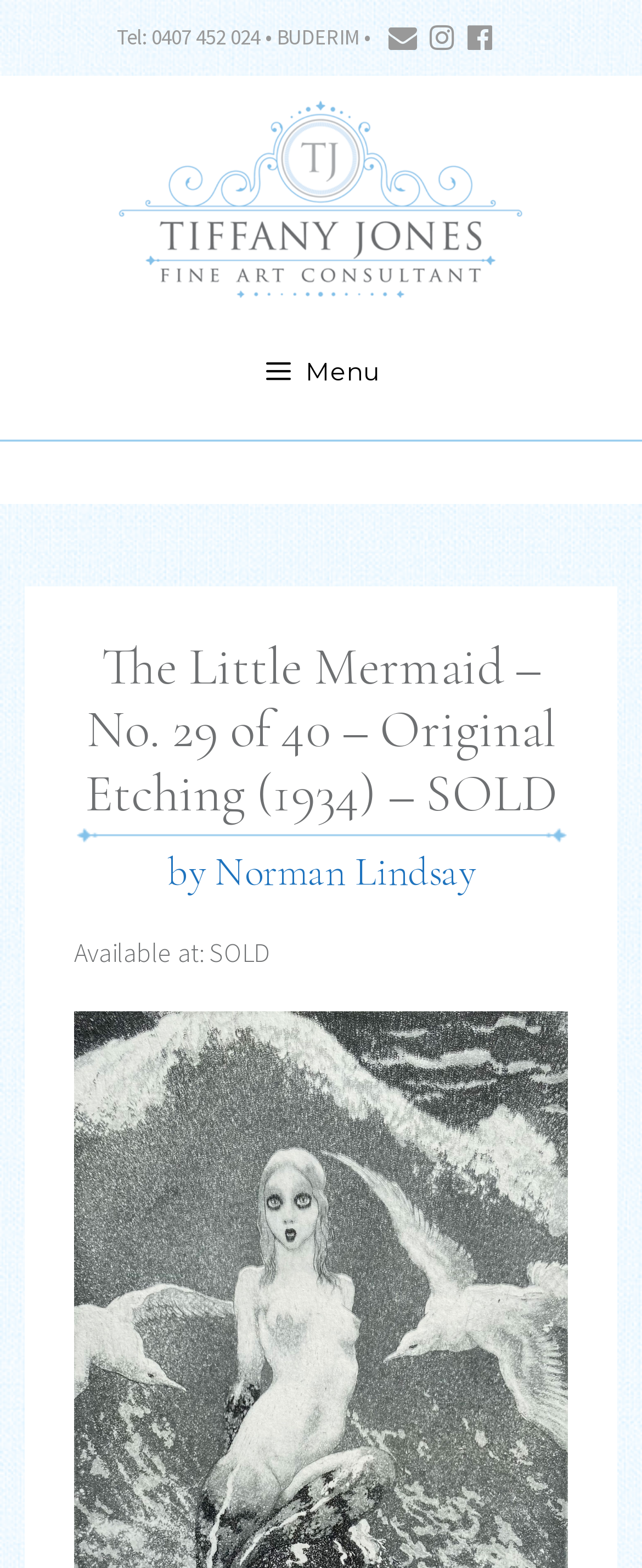What is the type of artwork 'The Little Mermaid'?
Answer the question in a detailed and comprehensive manner.

I found the type of artwork by looking at the main content section of the webpage, where the artwork's details are provided. The type of artwork is listed in the title of the artwork.